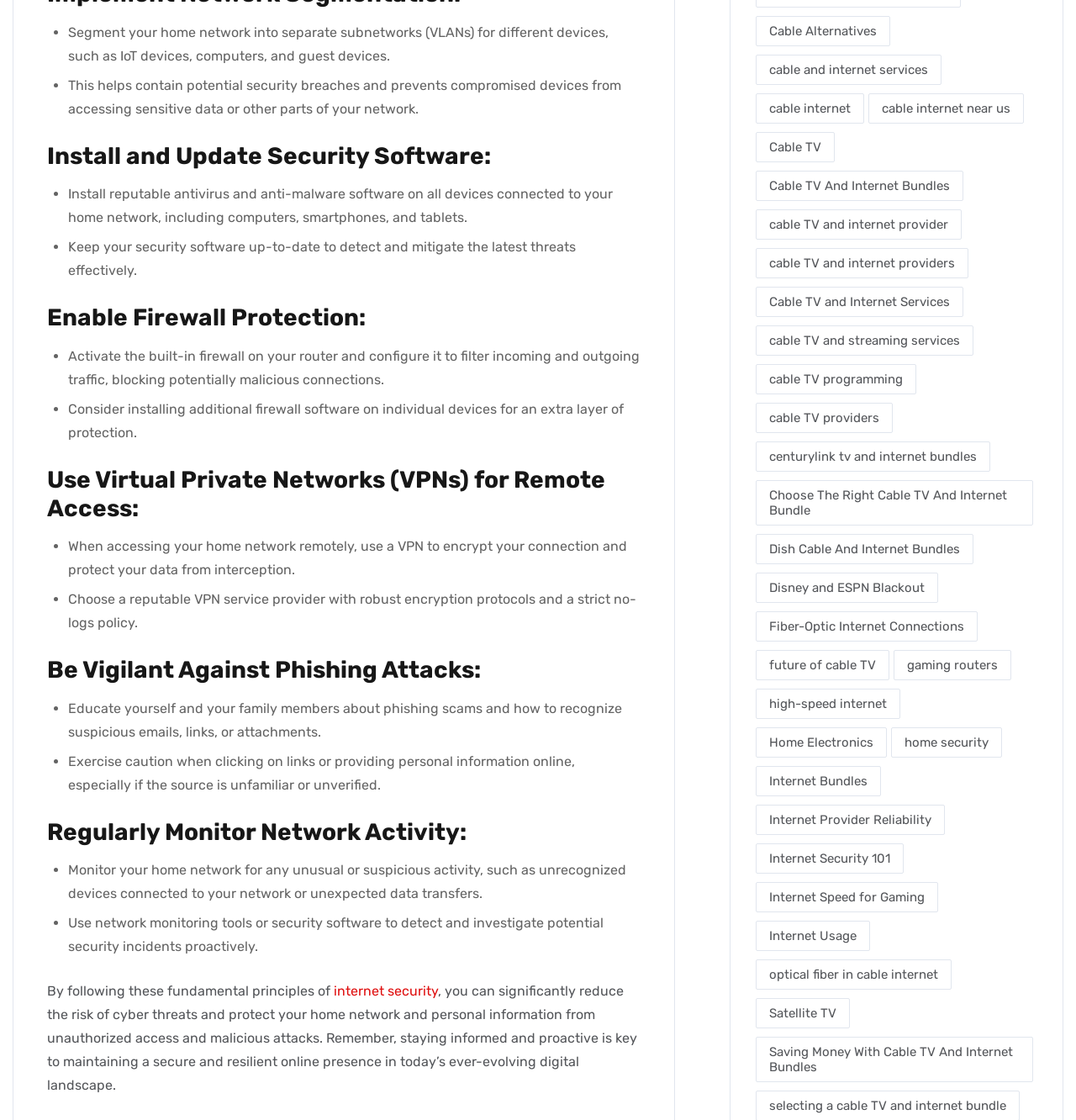What should be activated on a router for security?
Look at the image and construct a detailed response to the question.

According to the third heading 'Enable Firewall Protection:', it is recommended to activate the built-in firewall on a router and configure it to filter incoming and outgoing traffic, blocking potentially malicious connections.